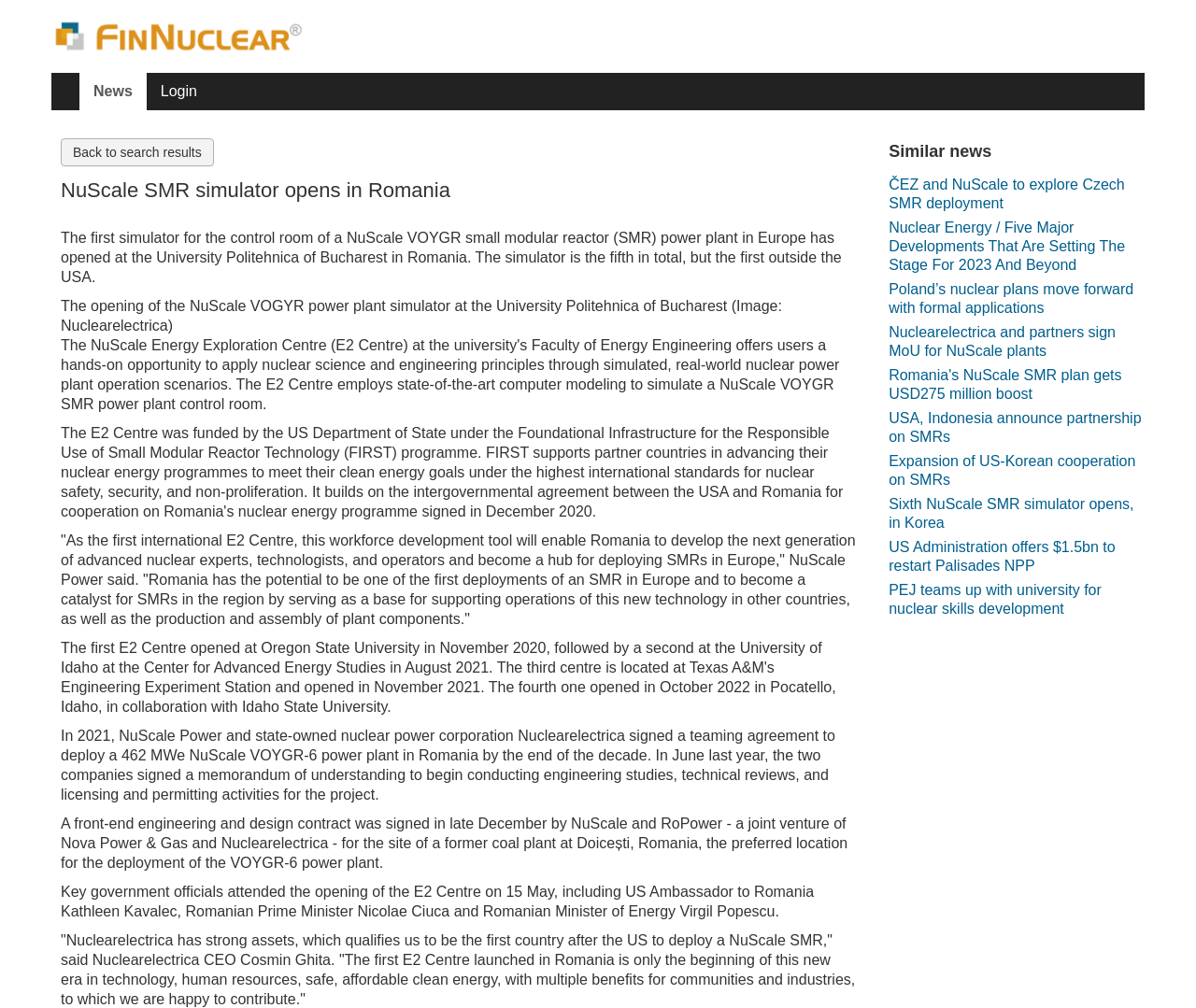Calculate the bounding box coordinates for the UI element based on the following description: "alt="FinNuclear News Database"". Ensure the coordinates are four float numbers between 0 and 1, i.e., [left, top, right, bottom].

[0.043, 0.027, 0.257, 0.043]